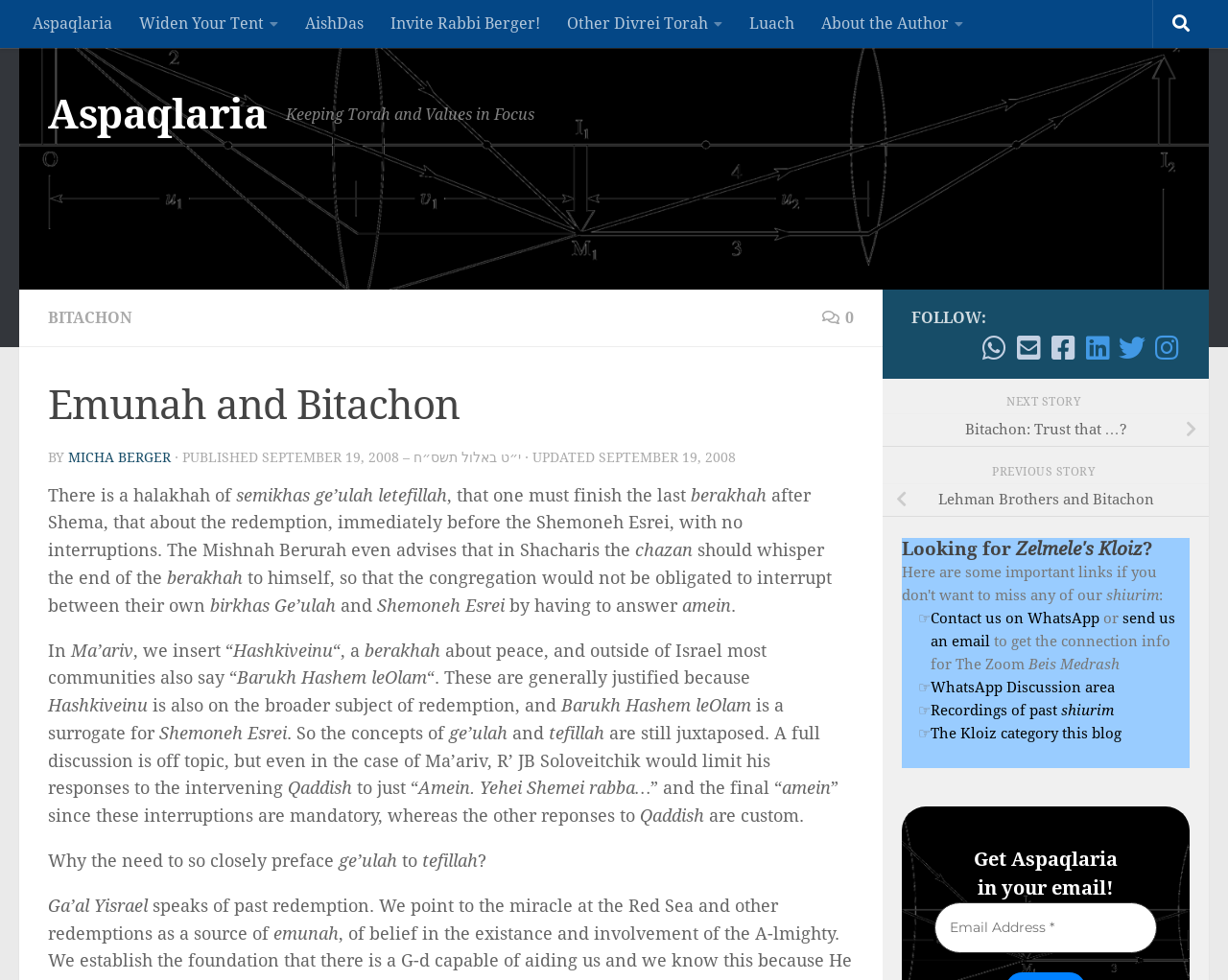Please provide a one-word or short phrase answer to the question:
What is the purpose of whispering the end of the berakhah?

So the congregation would not be obligated to interrupt